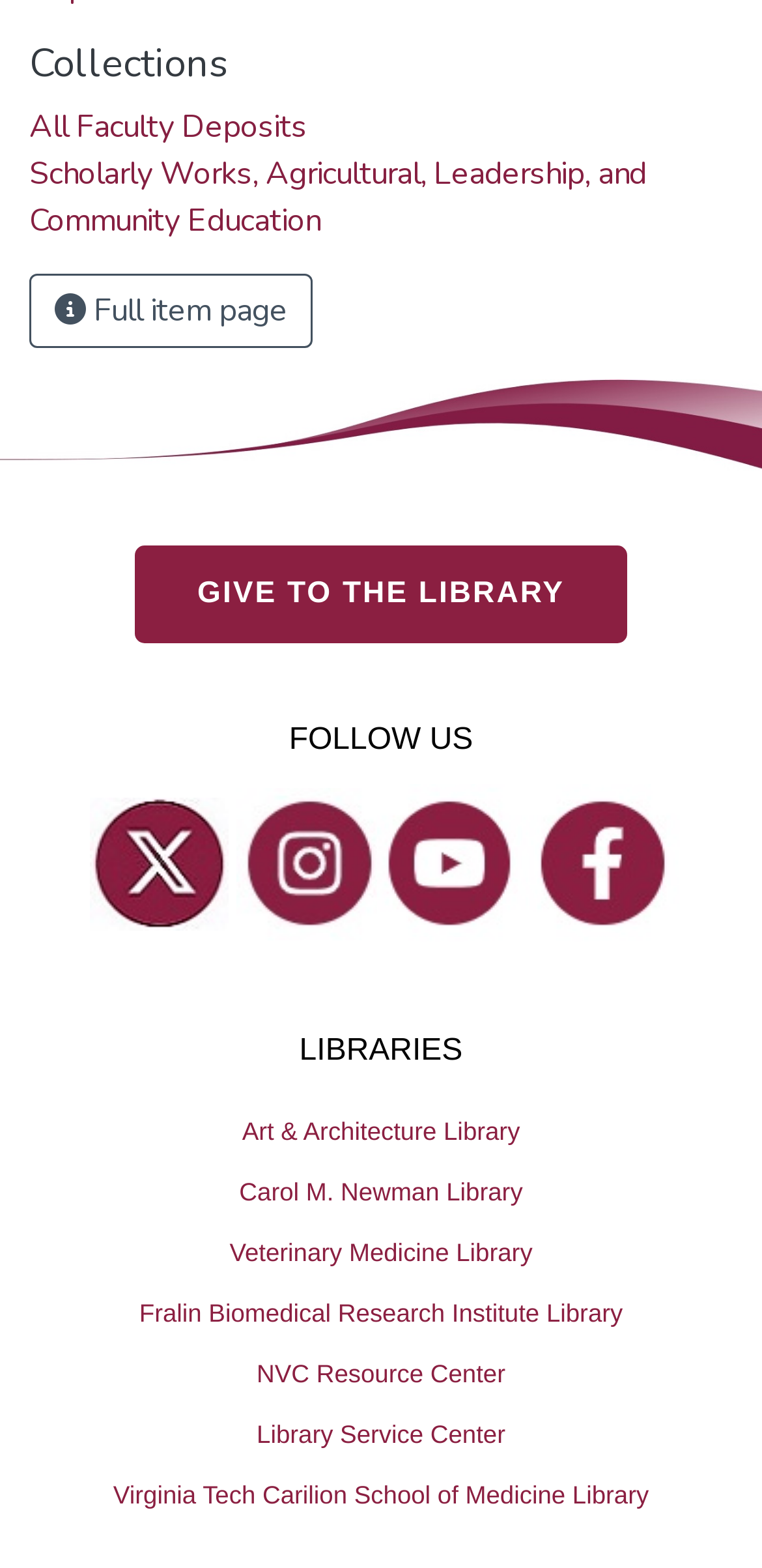Determine the coordinates of the bounding box for the clickable area needed to execute this instruction: "Follow on Twitter".

[0.145, 0.52, 0.273, 0.582]